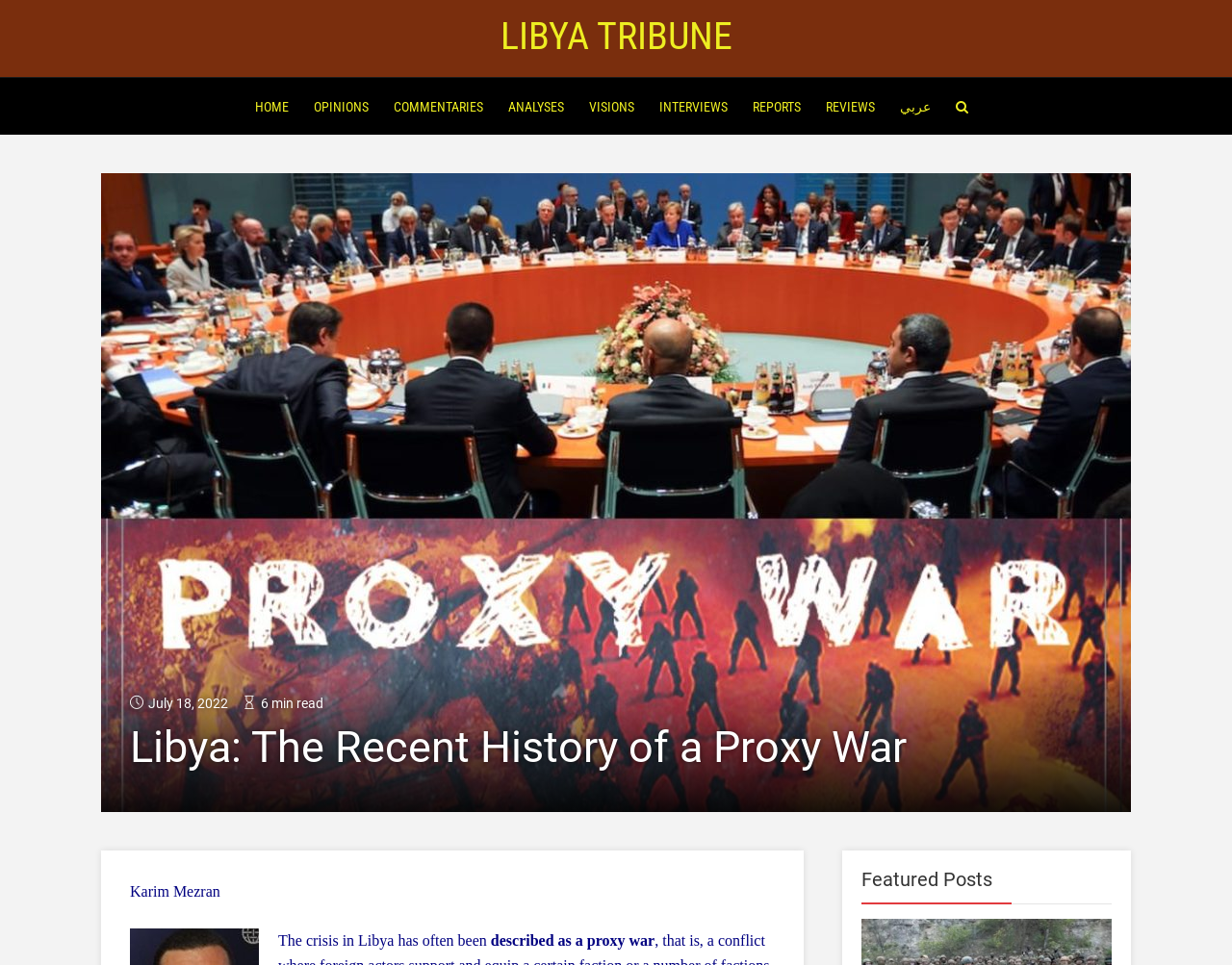Find the bounding box coordinates of the area to click in order to follow the instruction: "Read about air dry clay".

None